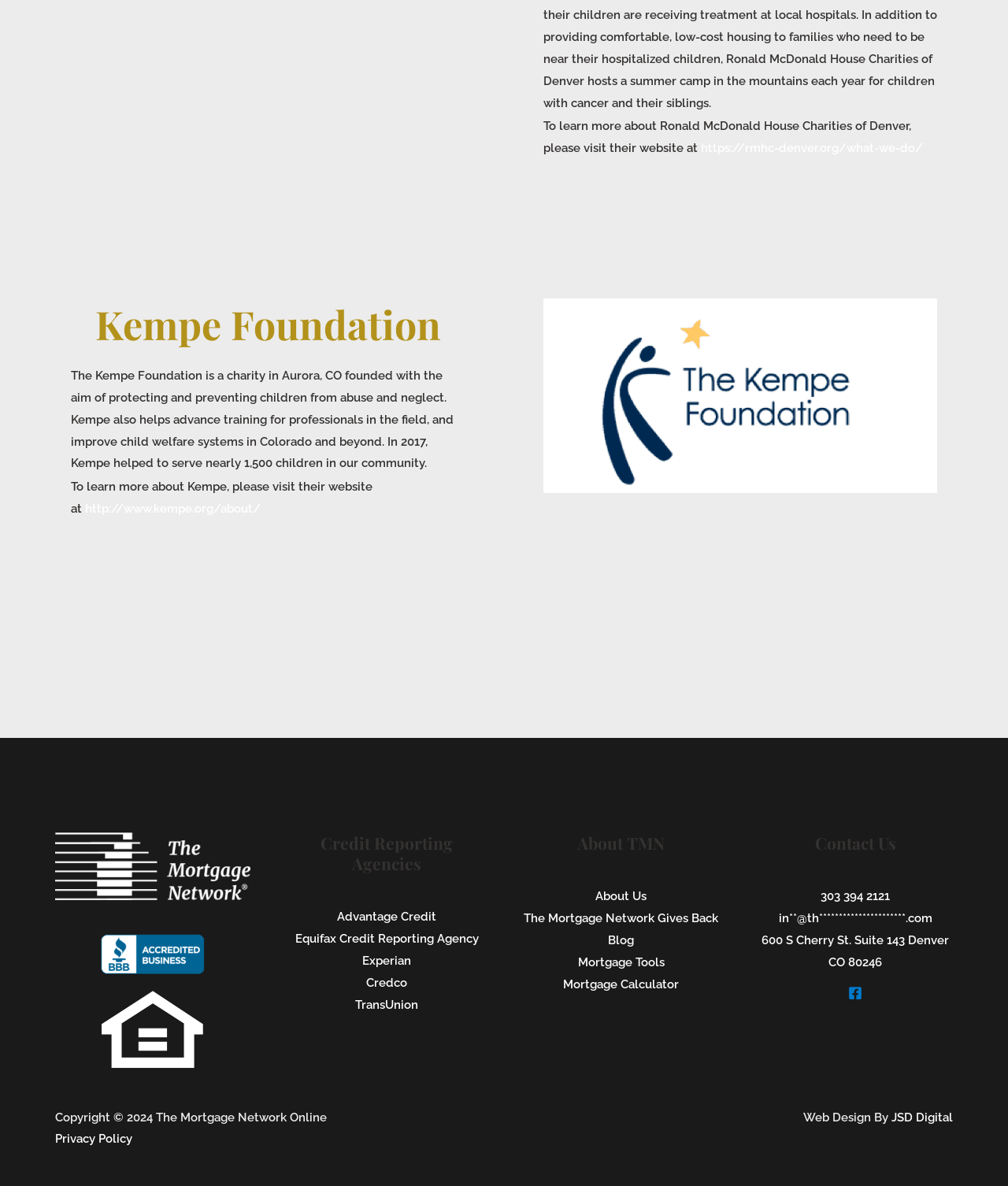Find the bounding box coordinates for the area you need to click to carry out the instruction: "Check Credit Reporting Agencies". The coordinates should be four float numbers between 0 and 1, indicated as [left, top, right, bottom].

[0.287, 0.702, 0.48, 0.737]